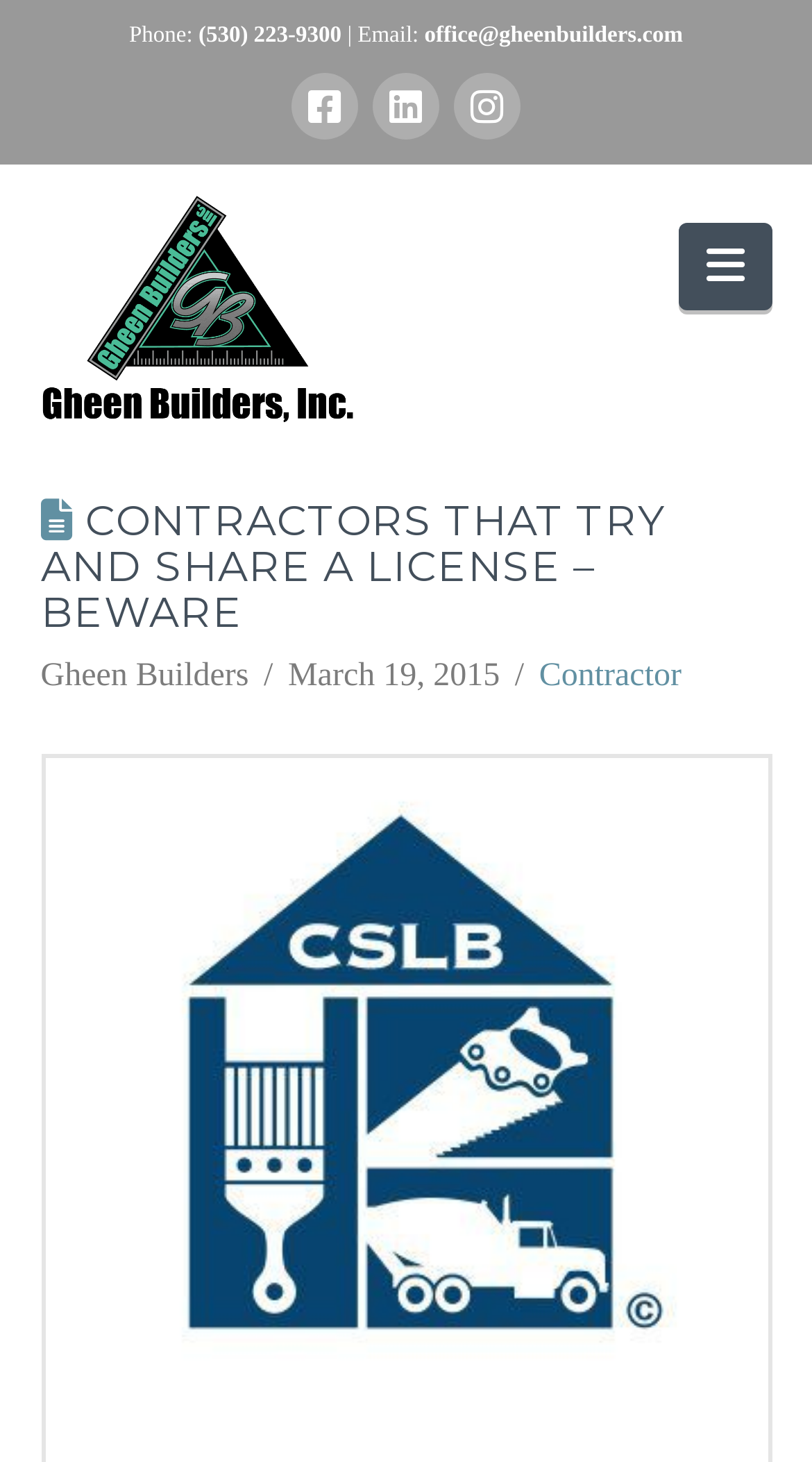Identify and provide the text content of the webpage's primary headline.

GHEEN BUILDERS, INC. - GENERAL CONTRACTOR AND CONSTRUCTION MANAGEMENT FIRM